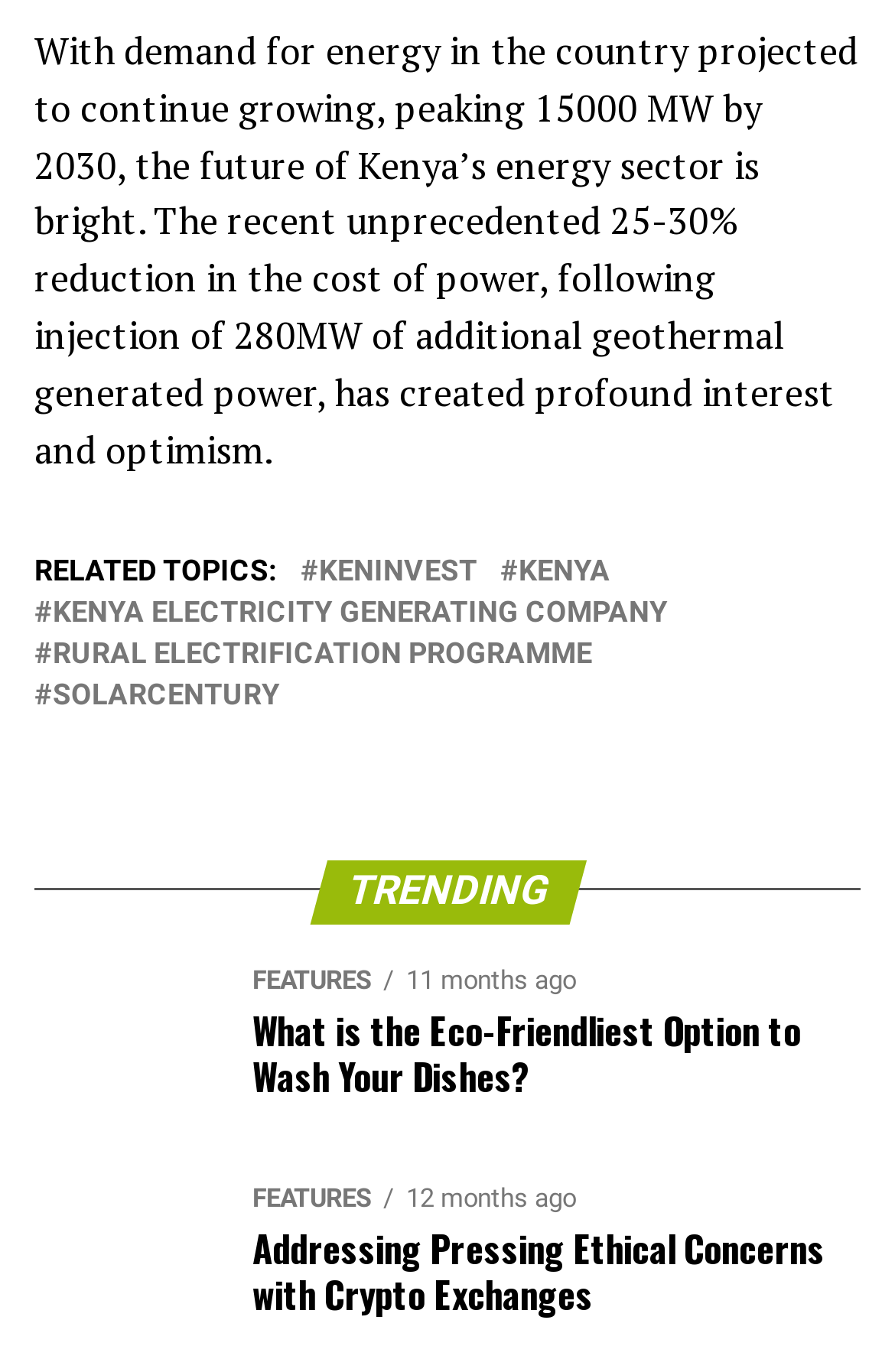What is the vertical position of the 'TRENDING' heading relative to the 'RELATED TOPICS:' text?
Answer the question with just one word or phrase using the image.

Below